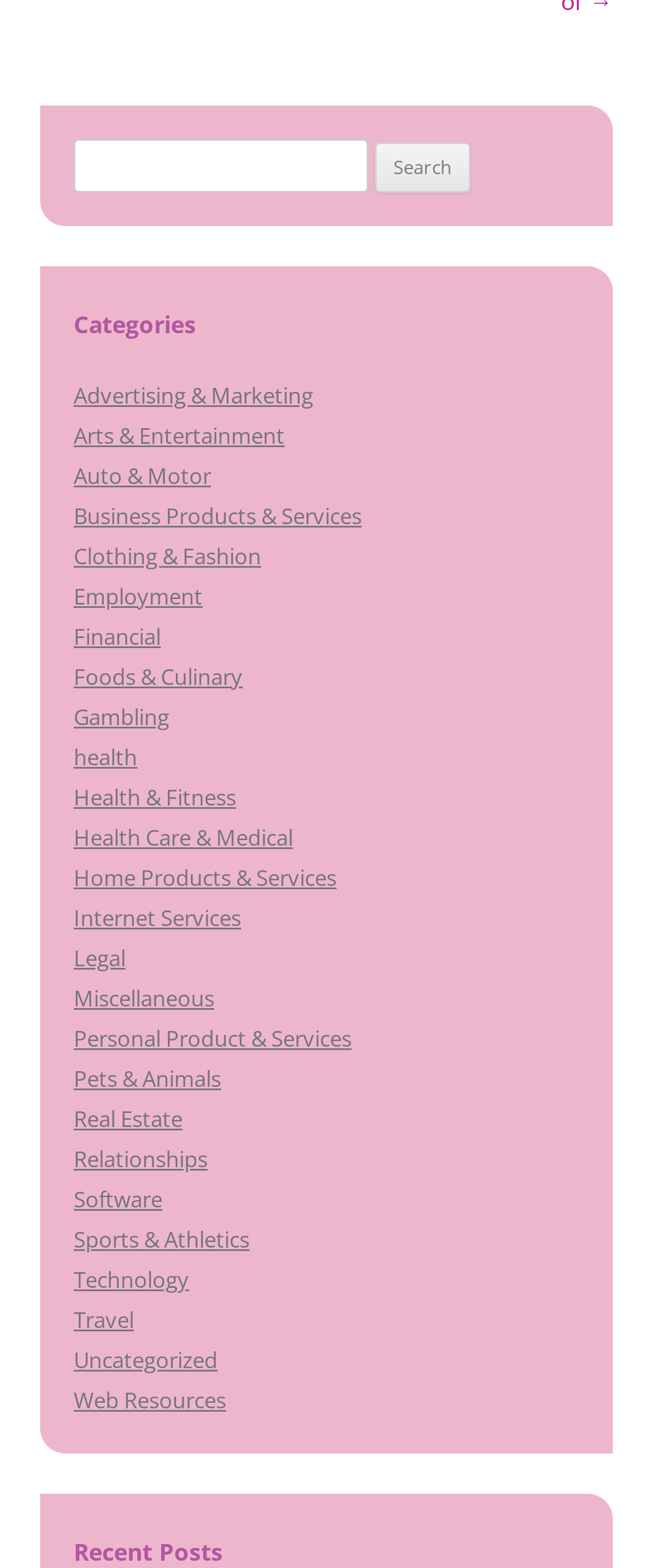Use one word or a short phrase to answer the question provided: 
What is the last category listed?

Web Resources